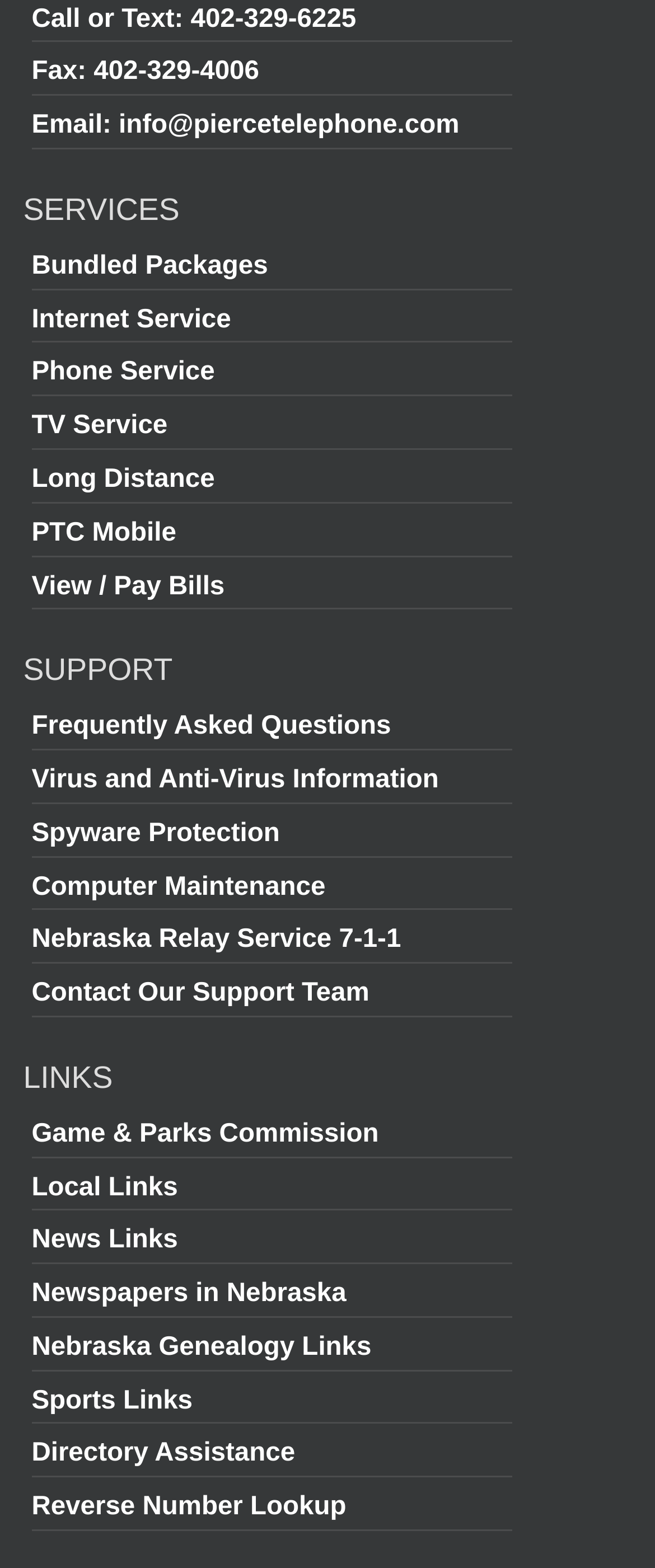What is the phone number to call or text? Examine the screenshot and reply using just one word or a brief phrase.

402-329-6225